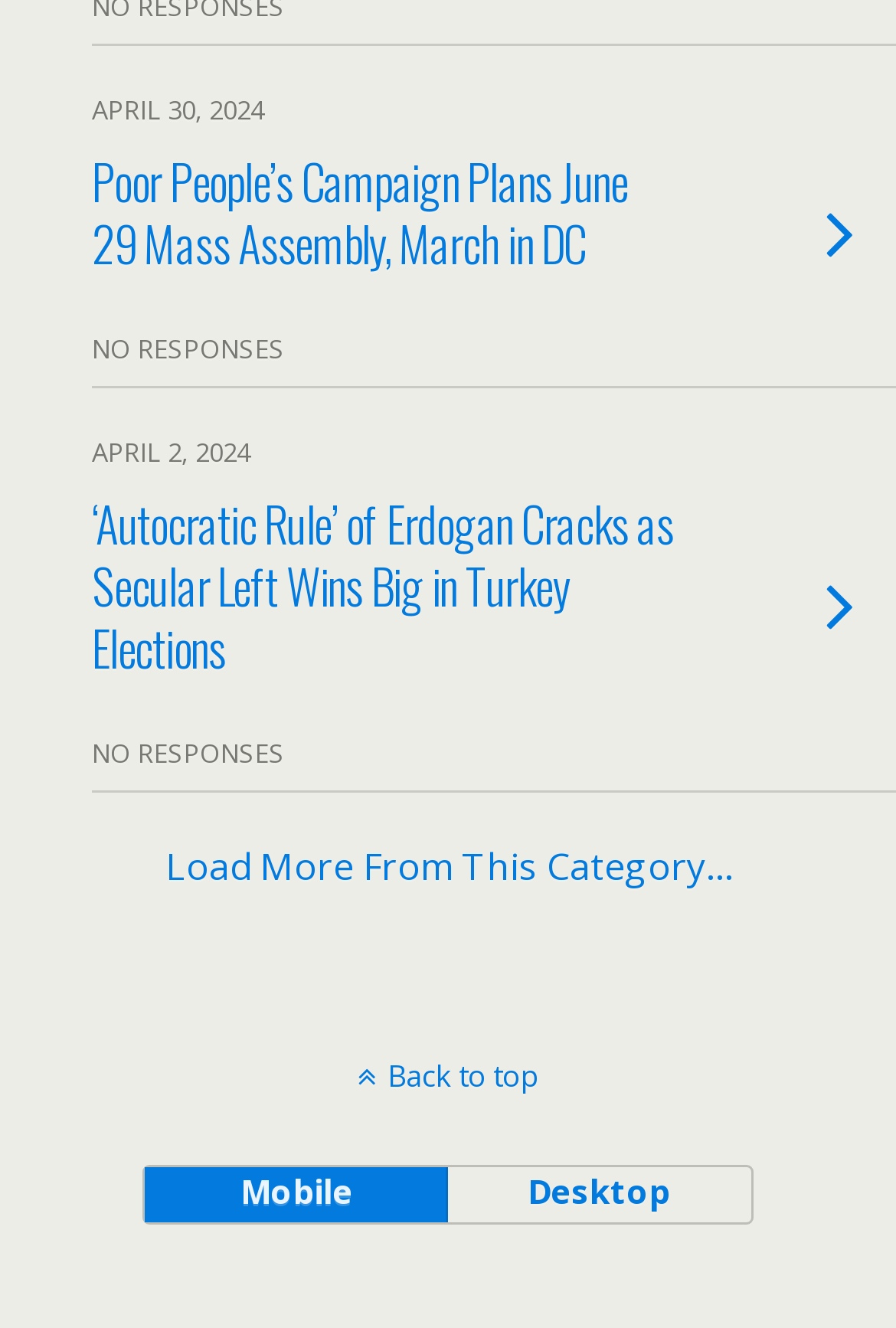What is the topic of the second link on the webpage?
Provide a thorough and detailed answer to the question.

The question can be answered by looking at the second link on the webpage, which has a heading '‘Autocratic Rule’ of Erdogan Cracks as Secular Left Wins Big in Turkey Elections'. The topic of the link is about the Turkey Elections.